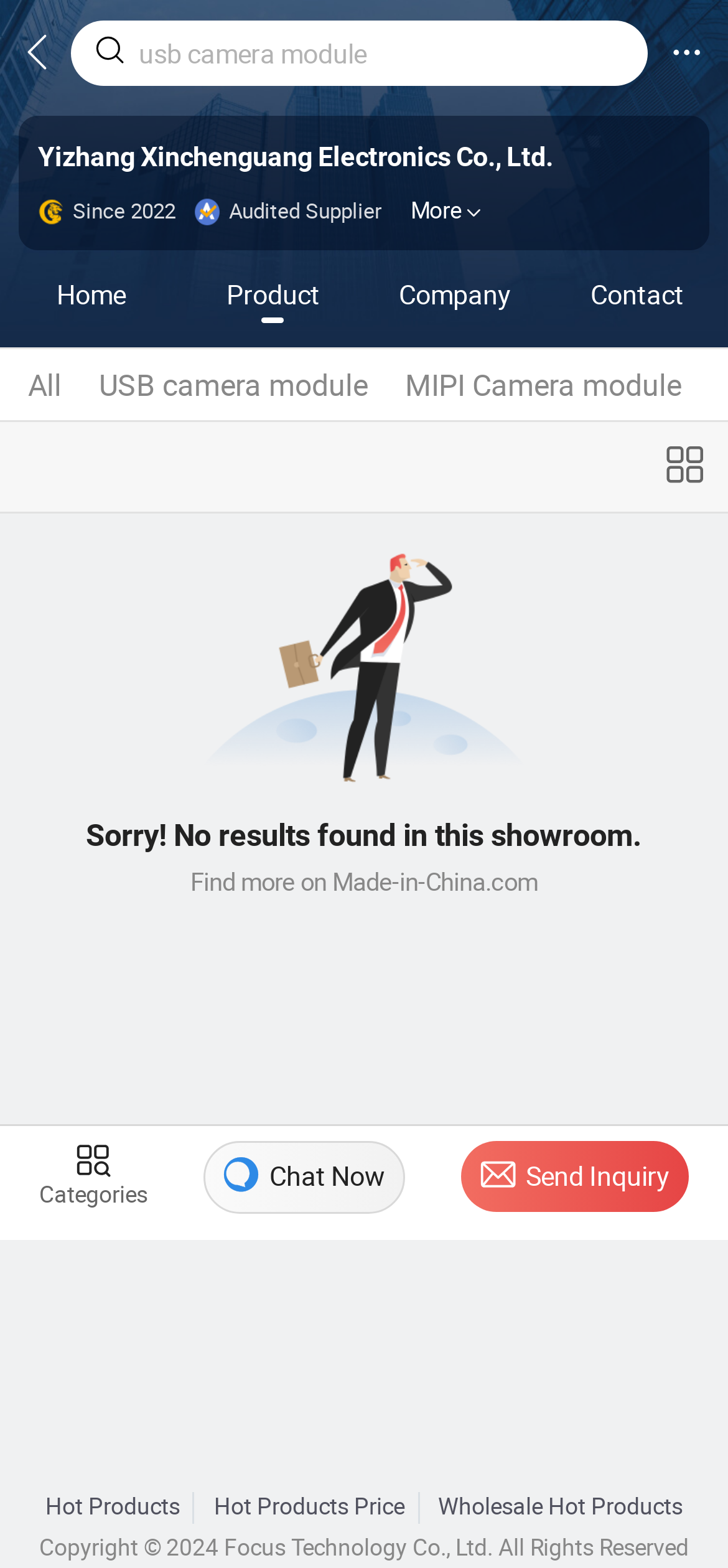Identify the bounding box coordinates of the region that needs to be clicked to carry out this instruction: "Go to Home page". Provide these coordinates as four float numbers ranging from 0 to 1, i.e., [left, top, right, bottom].

[0.078, 0.176, 0.172, 0.199]